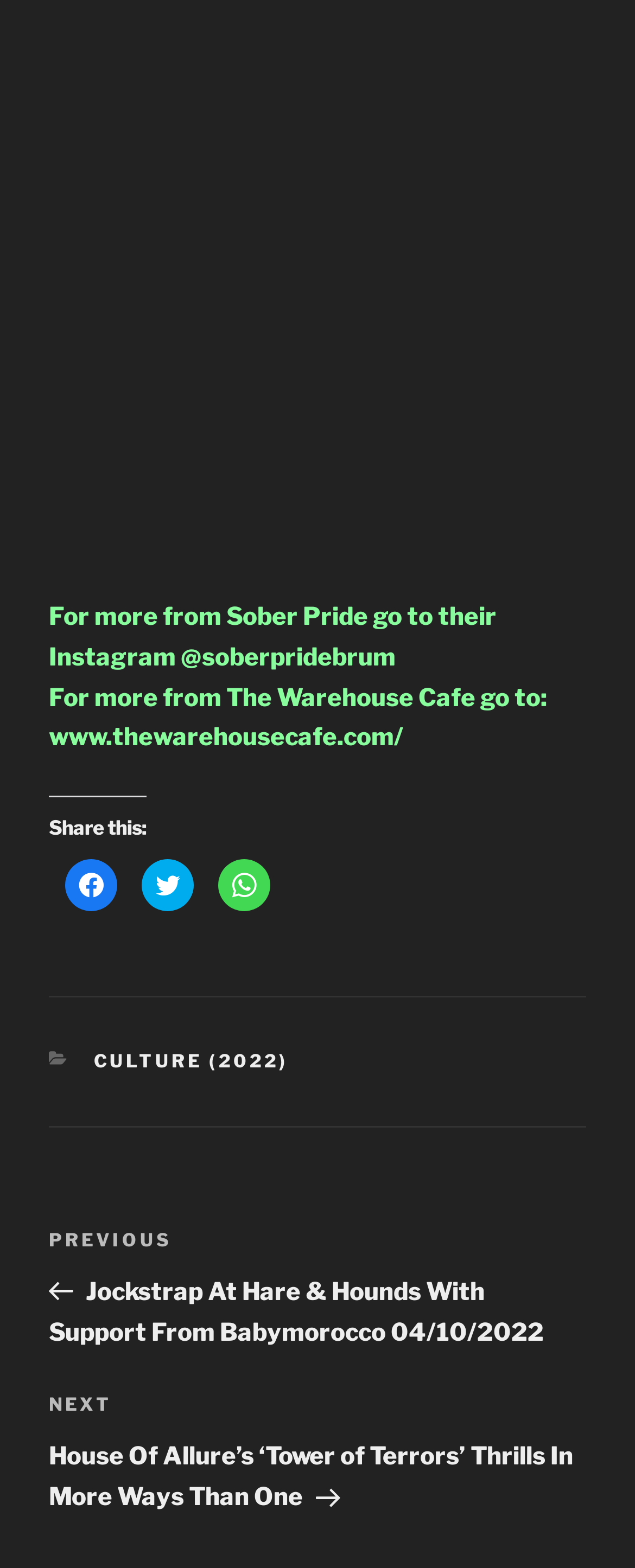Find the bounding box coordinates for the area that must be clicked to perform this action: "Go to The Warehouse Cafe's website".

[0.077, 0.435, 0.862, 0.48]